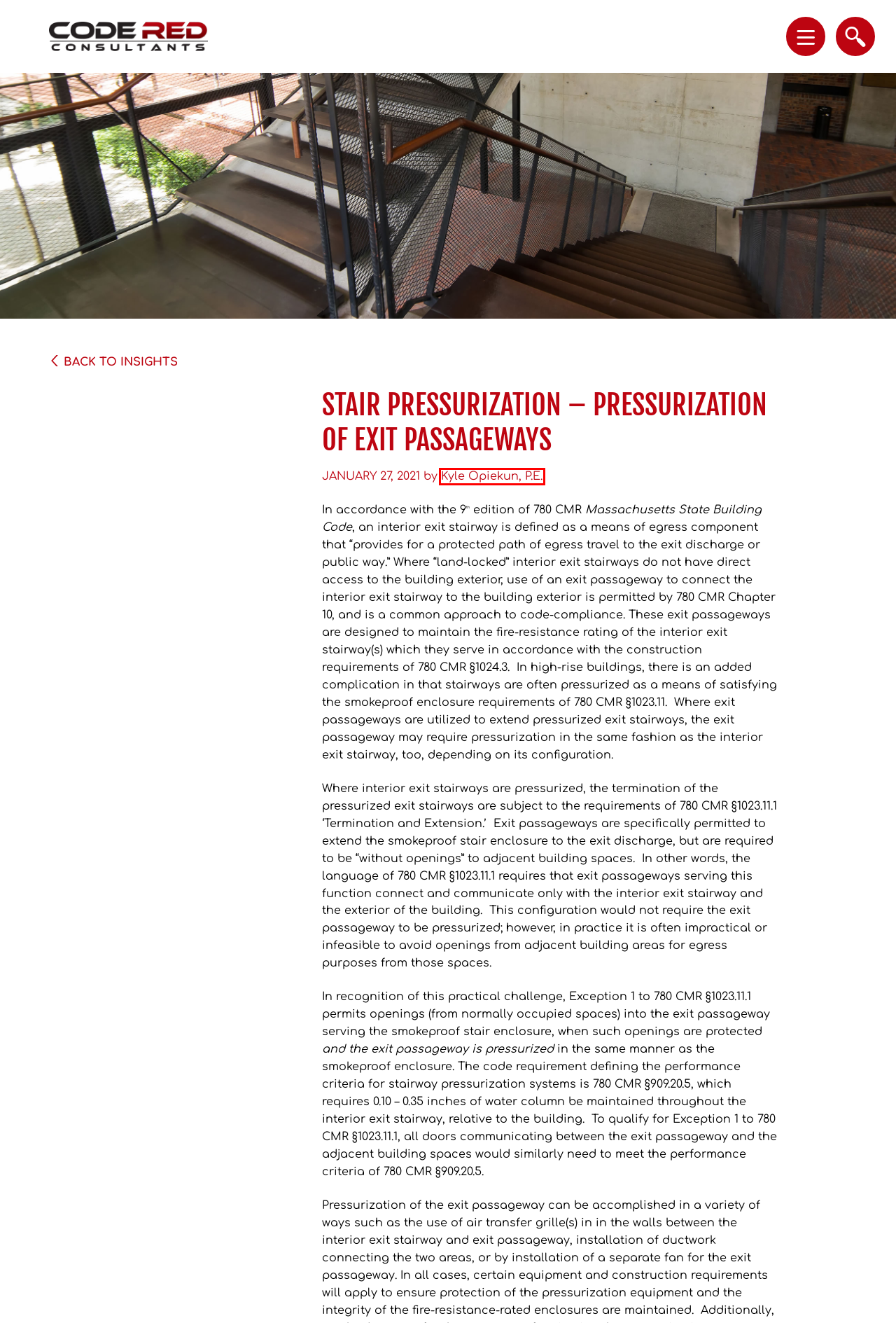Examine the screenshot of the webpage, which includes a red bounding box around an element. Choose the best matching webpage description for the page that will be displayed after clicking the element inside the red bounding box. Here are the candidates:
A. Company News - Code Red Consultants
B. Kyle Opiekun, P.E. - Code Red Consultants
C. Home - Code Red Consultants
D. 10th Edition Updates – Egress, Part 3 - Code Red Consultants
E. Contact - Code Red Consultants
F. Insights - Code Red Consultants
G. Company - Code Red Consultants
H. Elevators Required for Accessible Means of Egress - Code Red Consultants

B